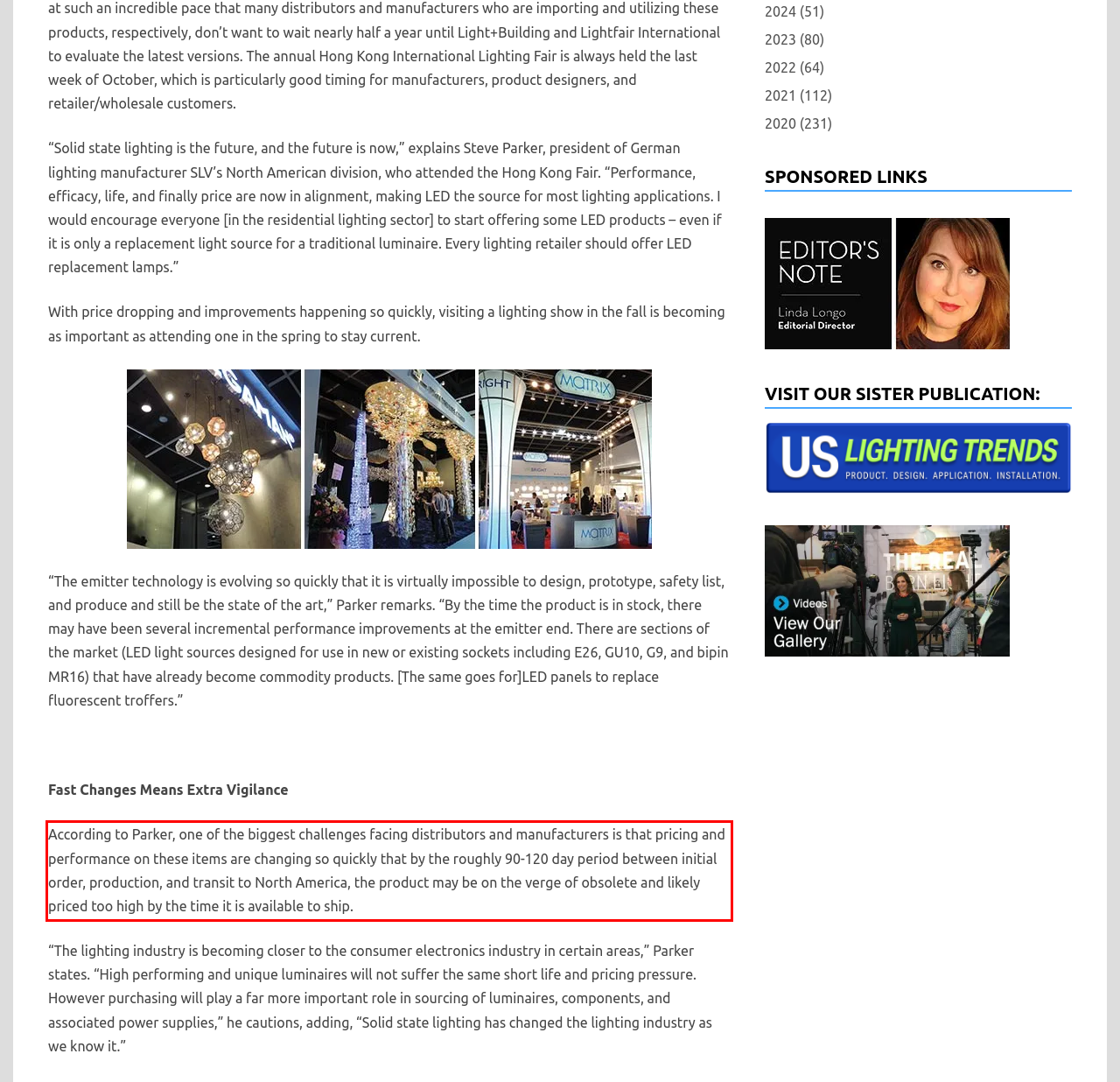Please identify and extract the text content from the UI element encased in a red bounding box on the provided webpage screenshot.

According to Parker, one of the biggest challenges facing distributors and manufacturers is that pricing and performance on these items are changing so quickly that by the roughly 90-120 day period between initial order, production, and transit to North America, the product may be on the verge of obsolete and likely priced too high by the time it is available to ship.